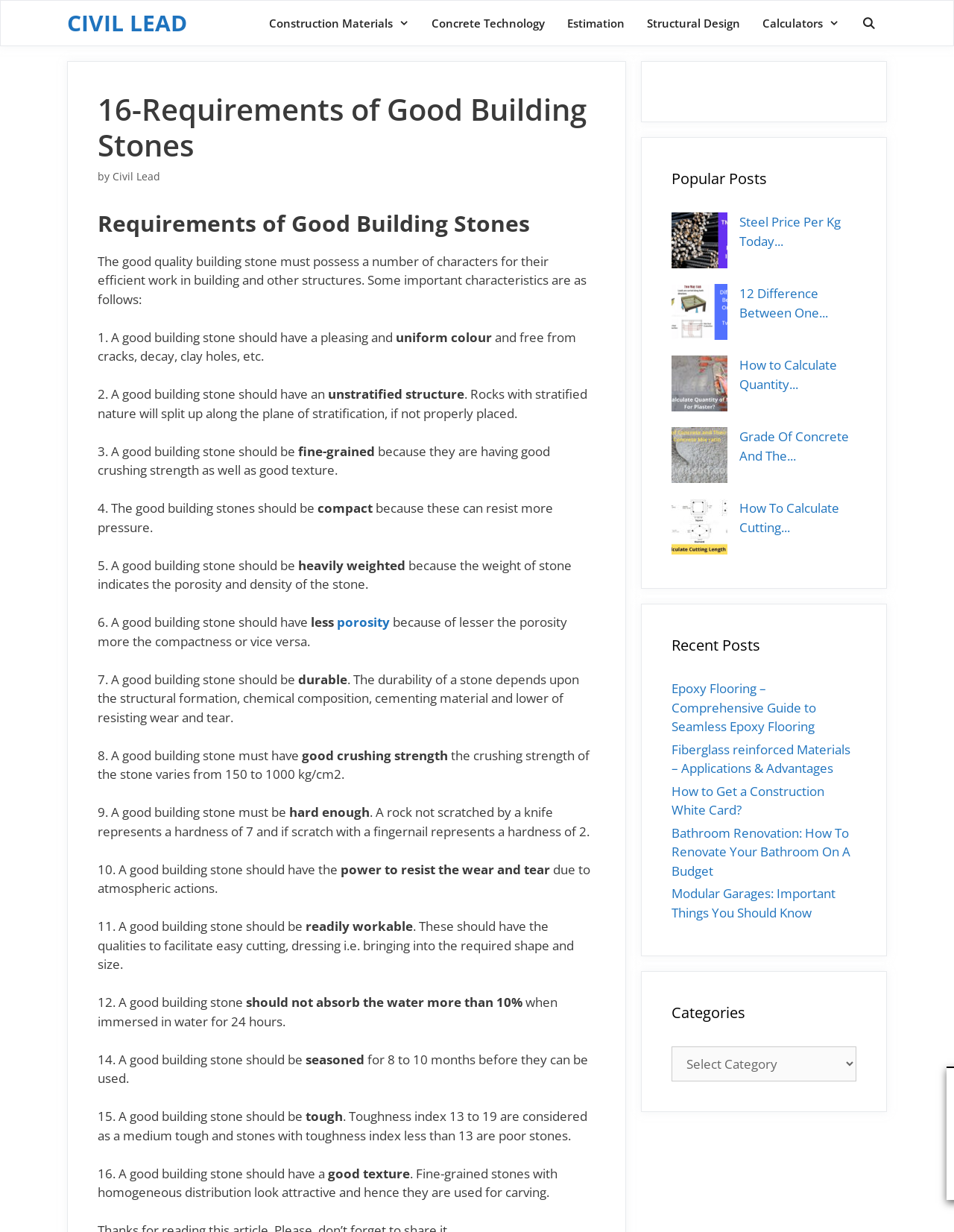Offer an in-depth caption of the entire webpage.

This webpage is about the requirements of good building stones, specifically discussing the characteristics that a good building stone should possess. At the top of the page, there is a navigation bar with links to various categories such as "CIVIL LEAD", "Construction Materials", "Concrete Technology", and more. Below the navigation bar, there is a heading that reads "16-Requirements of Good Building Stones" followed by a subheading that explains the importance of good building stones.

The main content of the page is divided into 16 points, each discussing a specific characteristic of a good building stone. These points are presented in a numbered list, with each point having a brief description and explanation. The characteristics discussed include the stone's color, structure, texture, weight, durability, crushing strength, and more.

On the right-hand side of the page, there are two sections: "Popular Posts" and "Recent Posts". The "Popular Posts" section displays four links to other articles on the website, each with a thumbnail image and a brief title. The "Recent Posts" section lists four links to recent articles on the website, with titles and no images.

Overall, the webpage is focused on providing information about the requirements of good building stones, with a clear and organized structure and additional resources on the side.